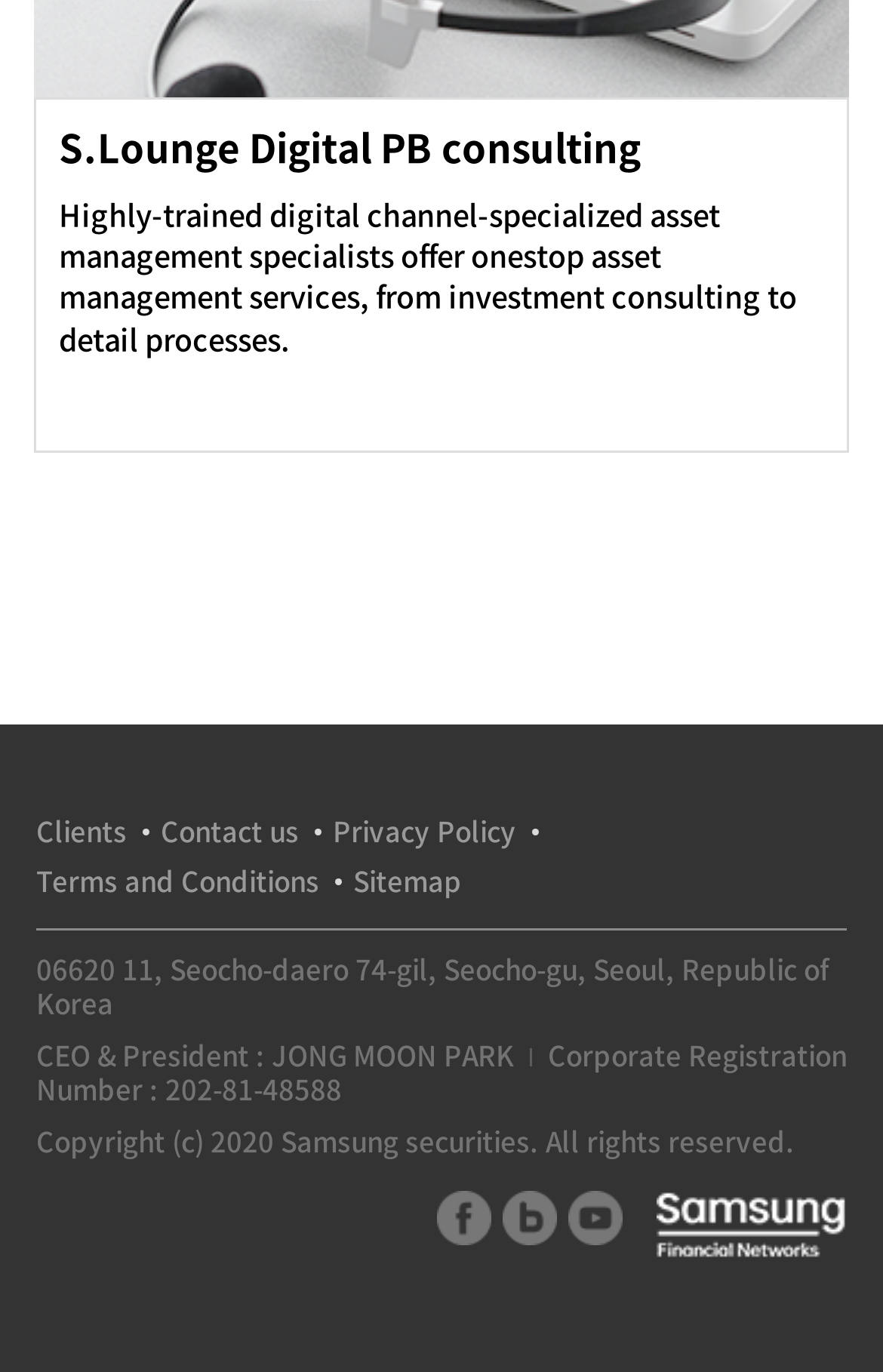Determine the bounding box coordinates in the format (top-left x, top-left y, bottom-right x, bottom-right y). Ensure all values are floating point numbers between 0 and 1. Identify the bounding box of the UI element described by: Erasers

None